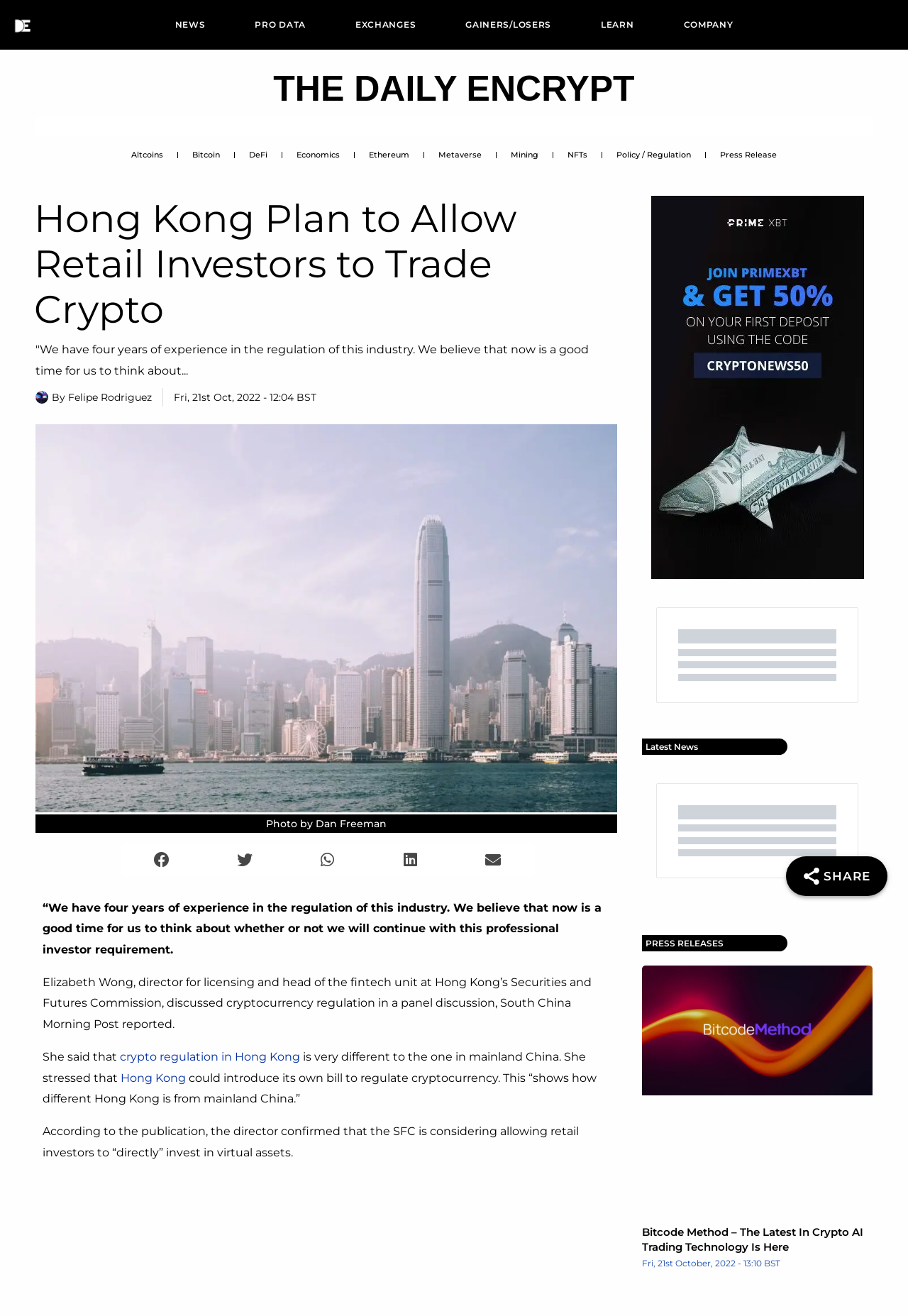Please find the bounding box coordinates of the element that you should click to achieve the following instruction: "Learn more about crypto regulation in Hong Kong". The coordinates should be presented as four float numbers between 0 and 1: [left, top, right, bottom].

[0.132, 0.798, 0.33, 0.808]